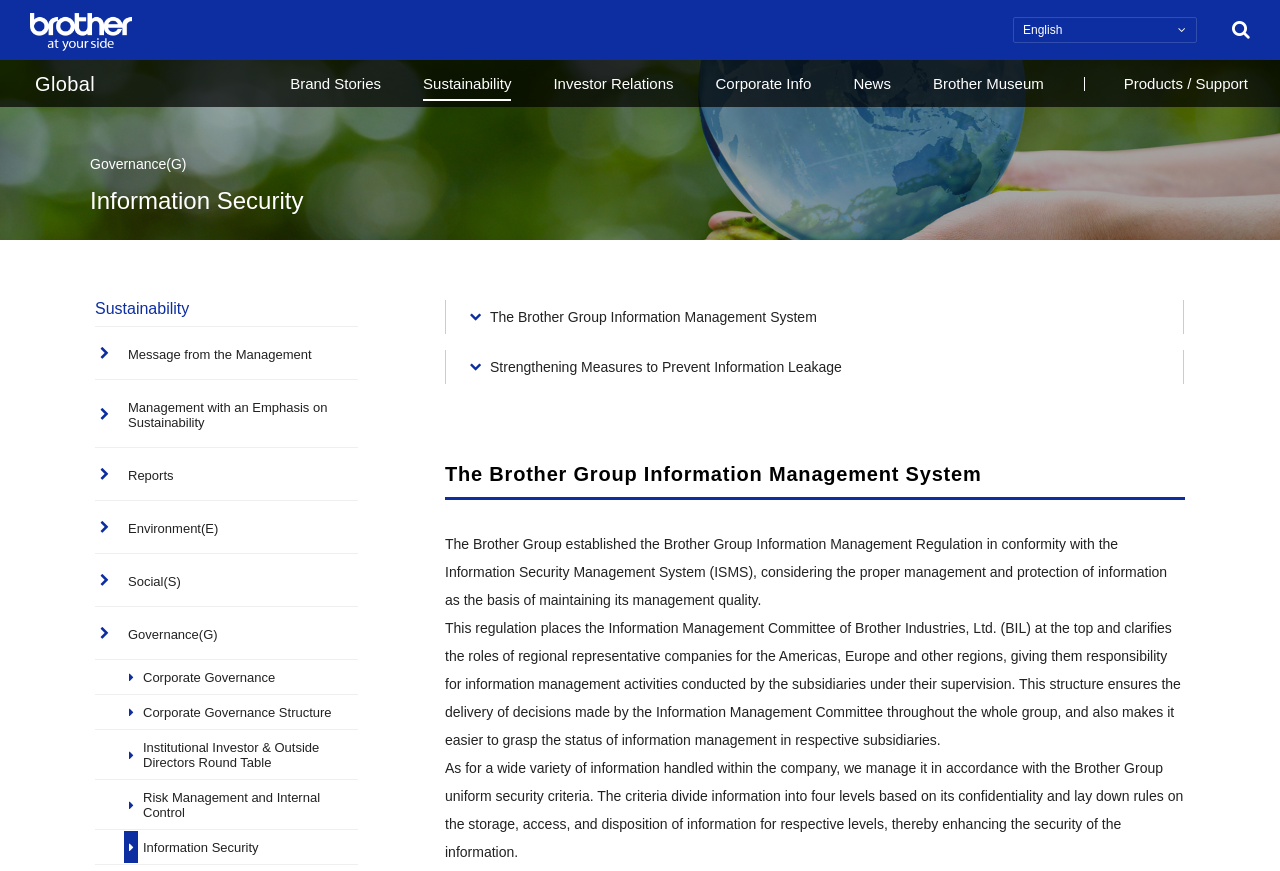Given the element description Message from the Management, specify the bounding box coordinates of the corresponding UI element in the format (top-left x, top-left y, bottom-right x, bottom-right y). All values must be between 0 and 1.

[0.074, 0.375, 0.279, 0.437]